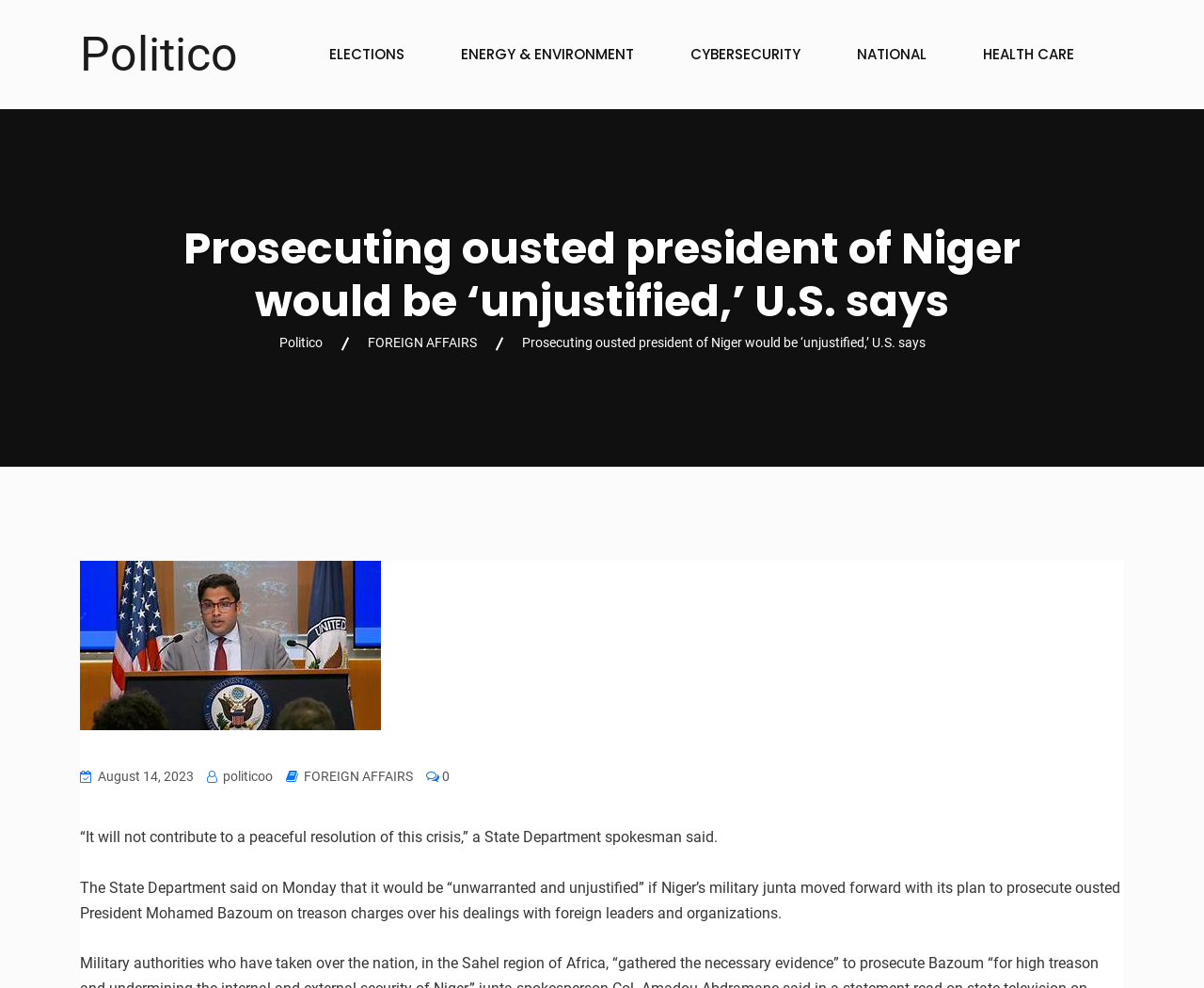Please answer the following question using a single word or phrase: 
What is the name of the ousted president of Niger?

Mohamed Bazoum